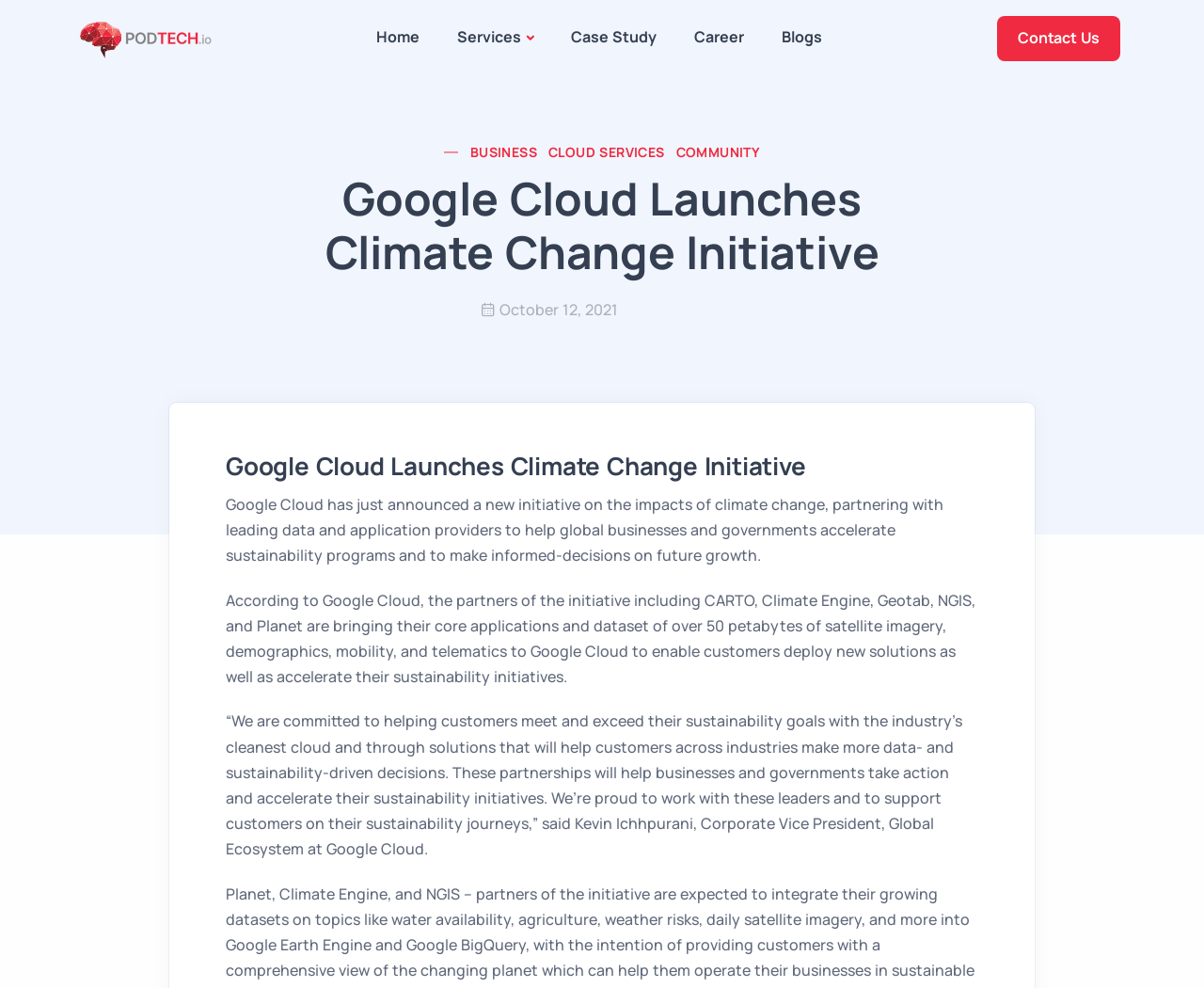Please determine the bounding box coordinates for the element that should be clicked to follow these instructions: "read blog posts".

[0.649, 0.0, 0.683, 0.075]